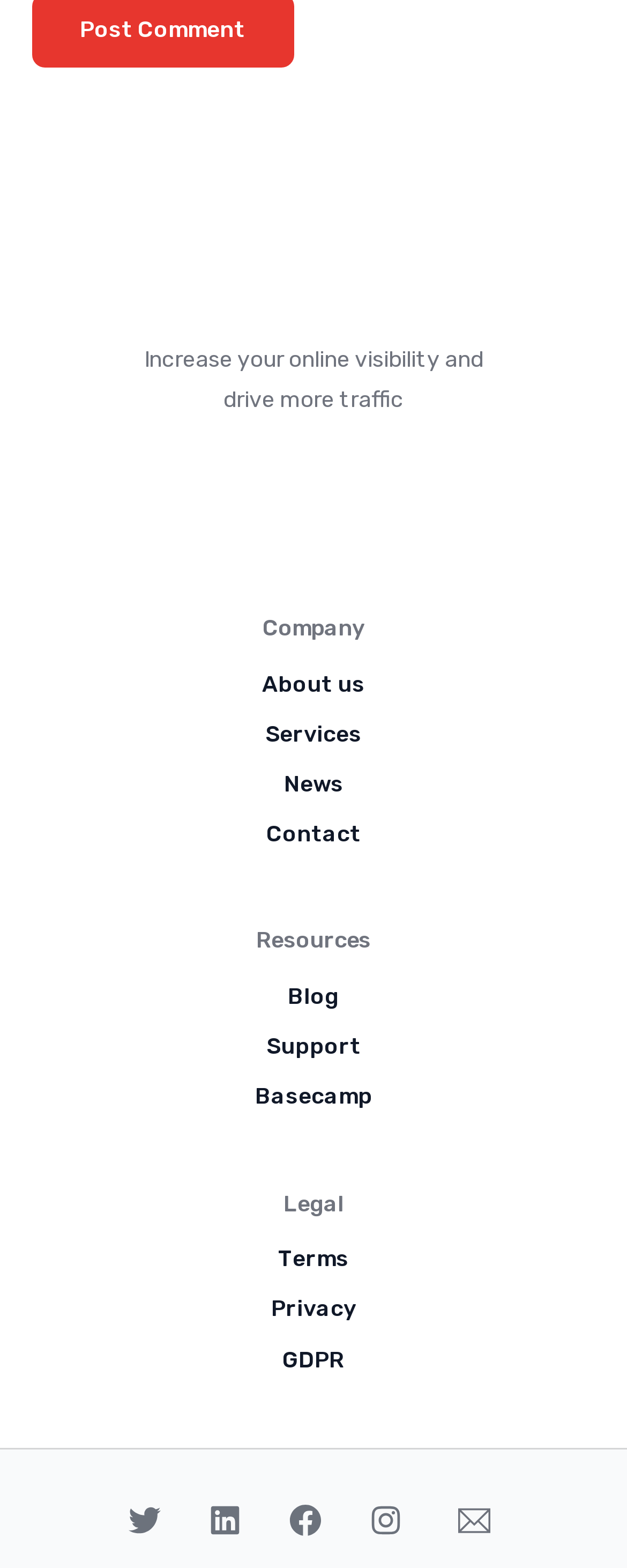Please answer the following question using a single word or phrase: 
How many links are there at the bottom of the webpage?

5